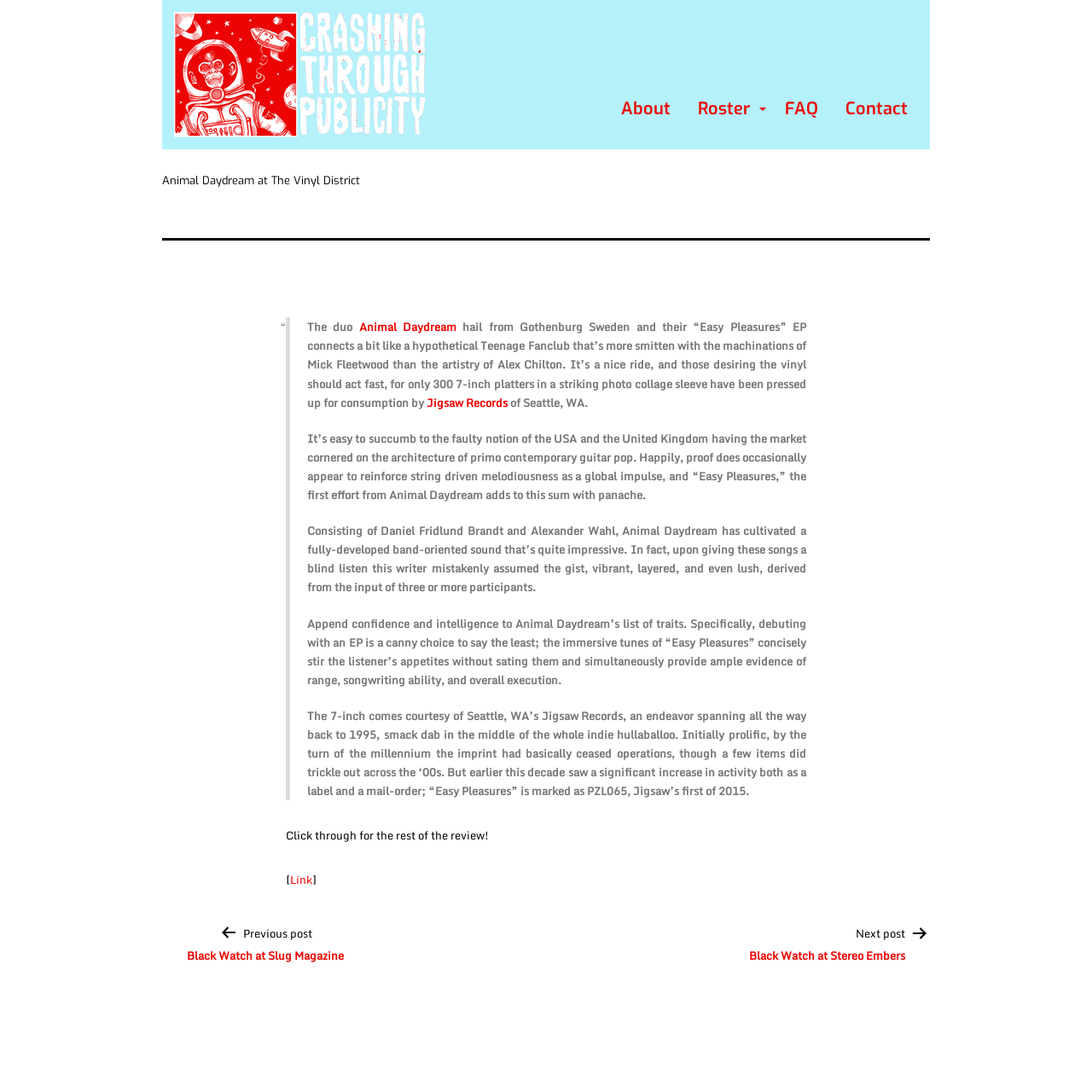Extract the heading text from the webpage.

Animal Daydream at The Vinyl District